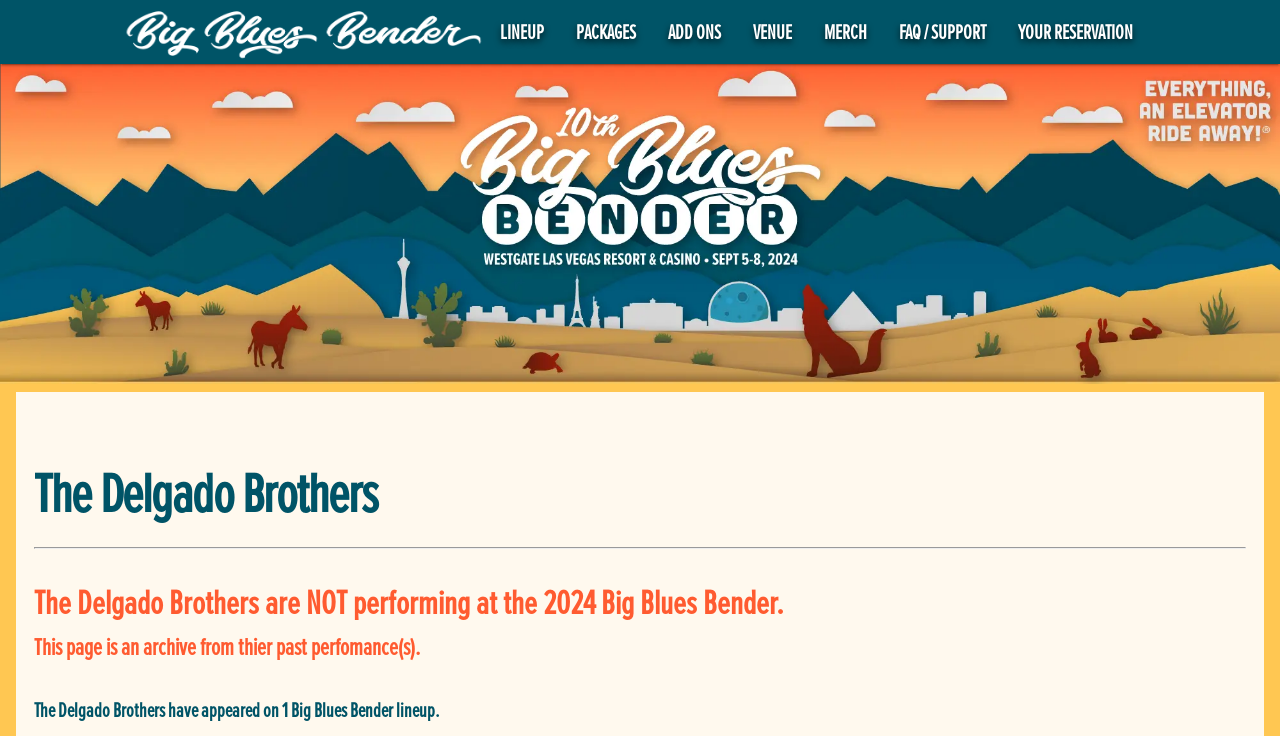Is The Delgado Brothers performing at the 2024 event?
Use the image to answer the question with a single word or phrase.

No